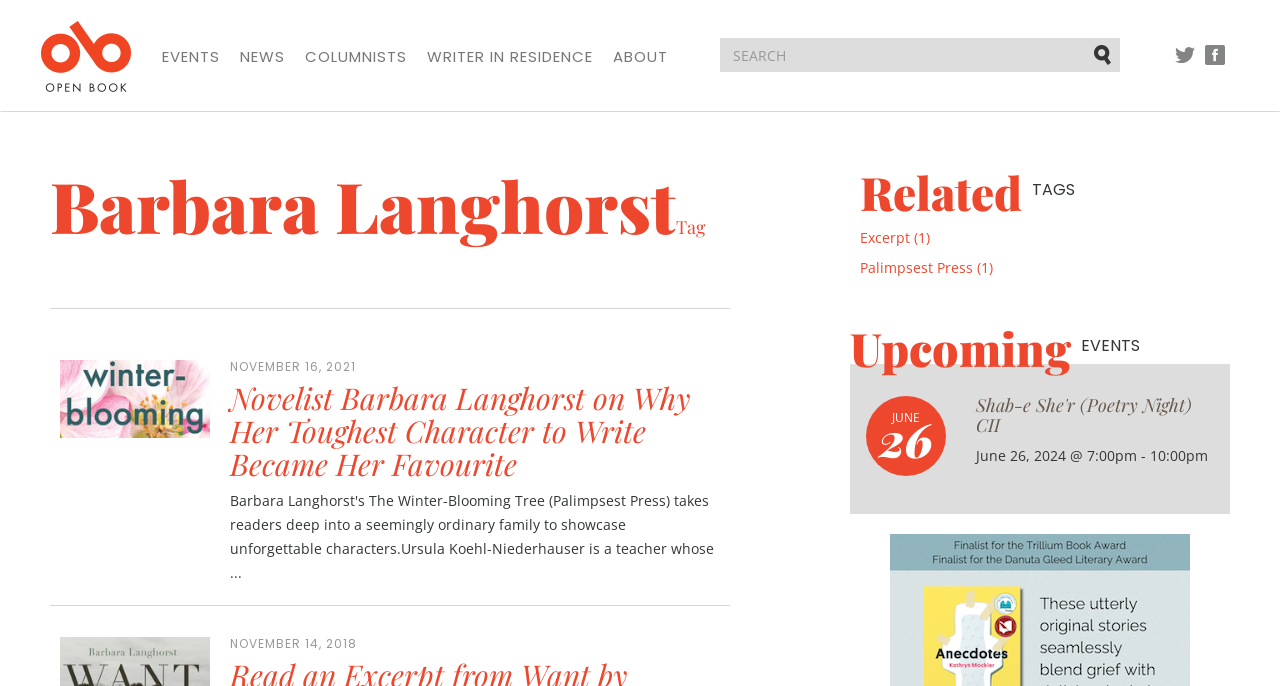What is the purpose of the textbox?
Please provide a single word or phrase based on the screenshot.

SEARCH